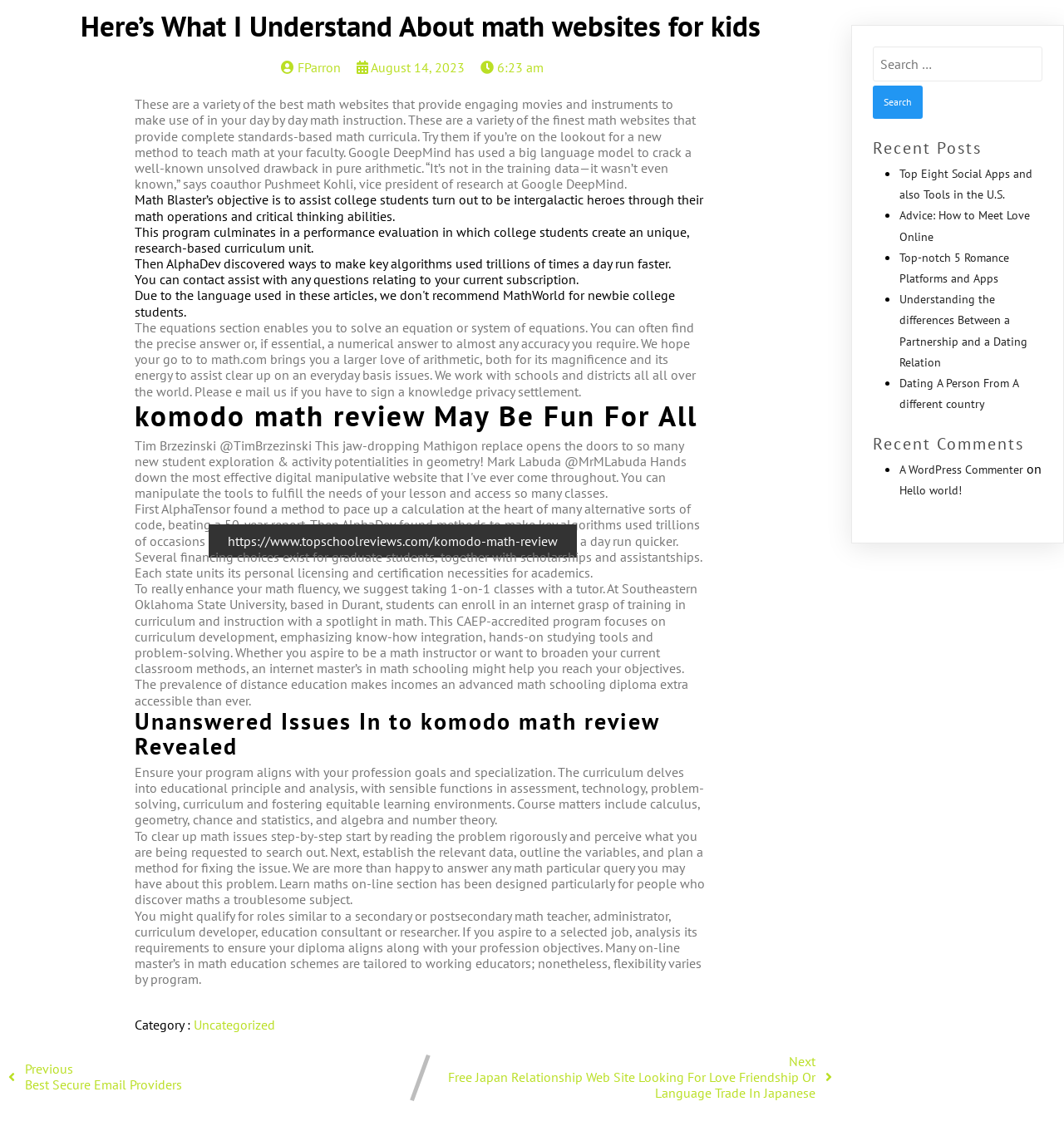Find the bounding box coordinates of the element to click in order to complete this instruction: "Click on the 'Previous Best Secure Email Providers' link". The bounding box coordinates must be four float numbers between 0 and 1, denoted as [left, top, right, bottom].

[0.008, 0.943, 0.171, 0.971]